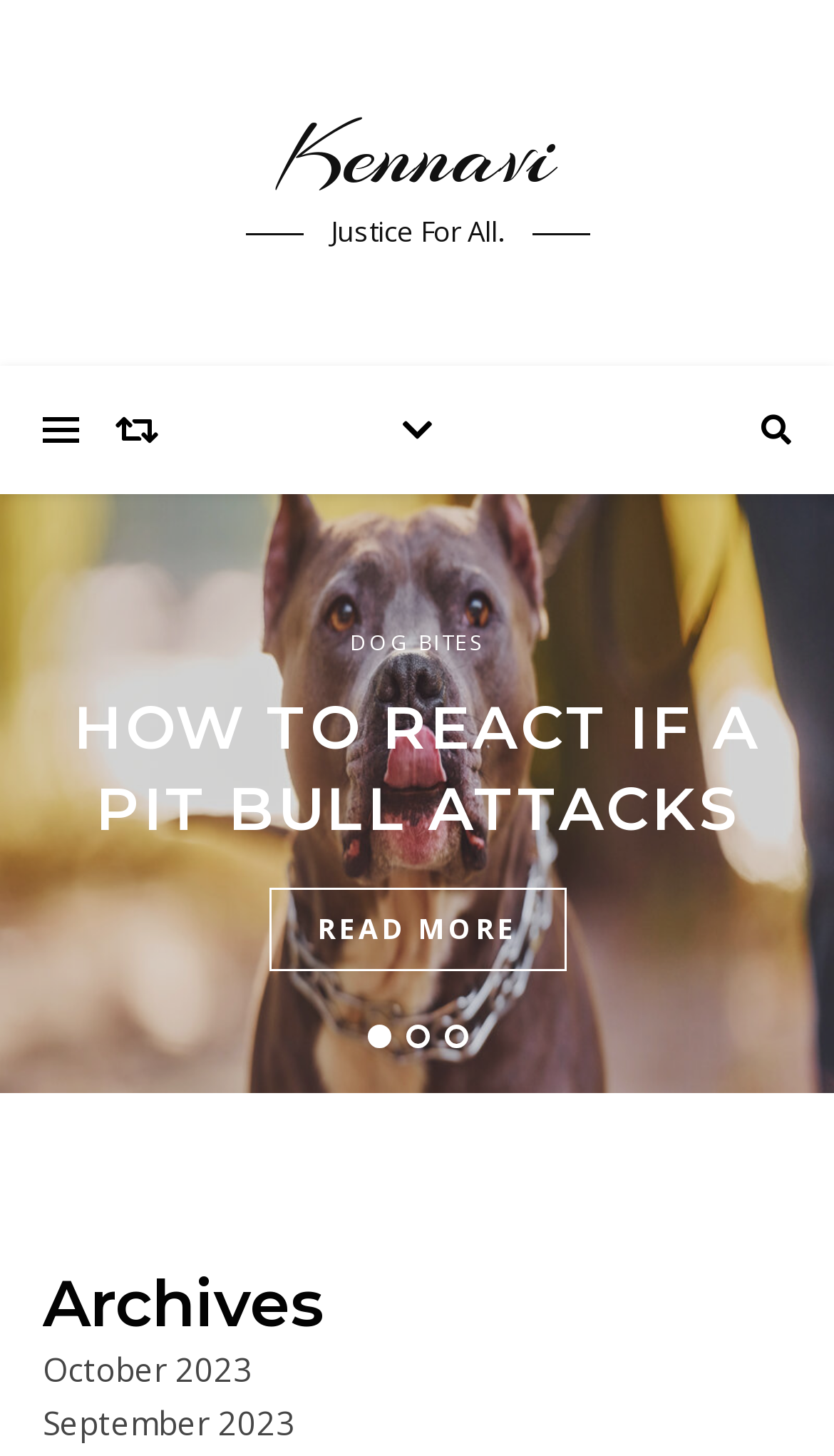Describe every aspect of the webpage comprehensively.

The webpage is titled "Kennavi – Justice For All." At the top, there is a heading "Kennavi" which is also a link, accompanied by a subtitle "Justice For All." to its right. Below this, there is an icon represented by "\uf079".

The main content of the page is divided into sections. The first section is a tab panel that occupies most of the page. Within this section, there is a table layout containing three elements. On the left, there is a heading "HOW TO REACT IF A PIT BULL ATTACKS" which is also a link. To its right, there are two links: "DOG BITES" and "READ MORE". The "READ MORE" link is positioned below the "DOG BITES" link.

At the bottom of the page, there is a horizontal tab list. It contains a heading "Archives" followed by two links: "October 2023" and "September 2023". These links are positioned side by side, with "October 2023" on the left and "September 2023" on the right.